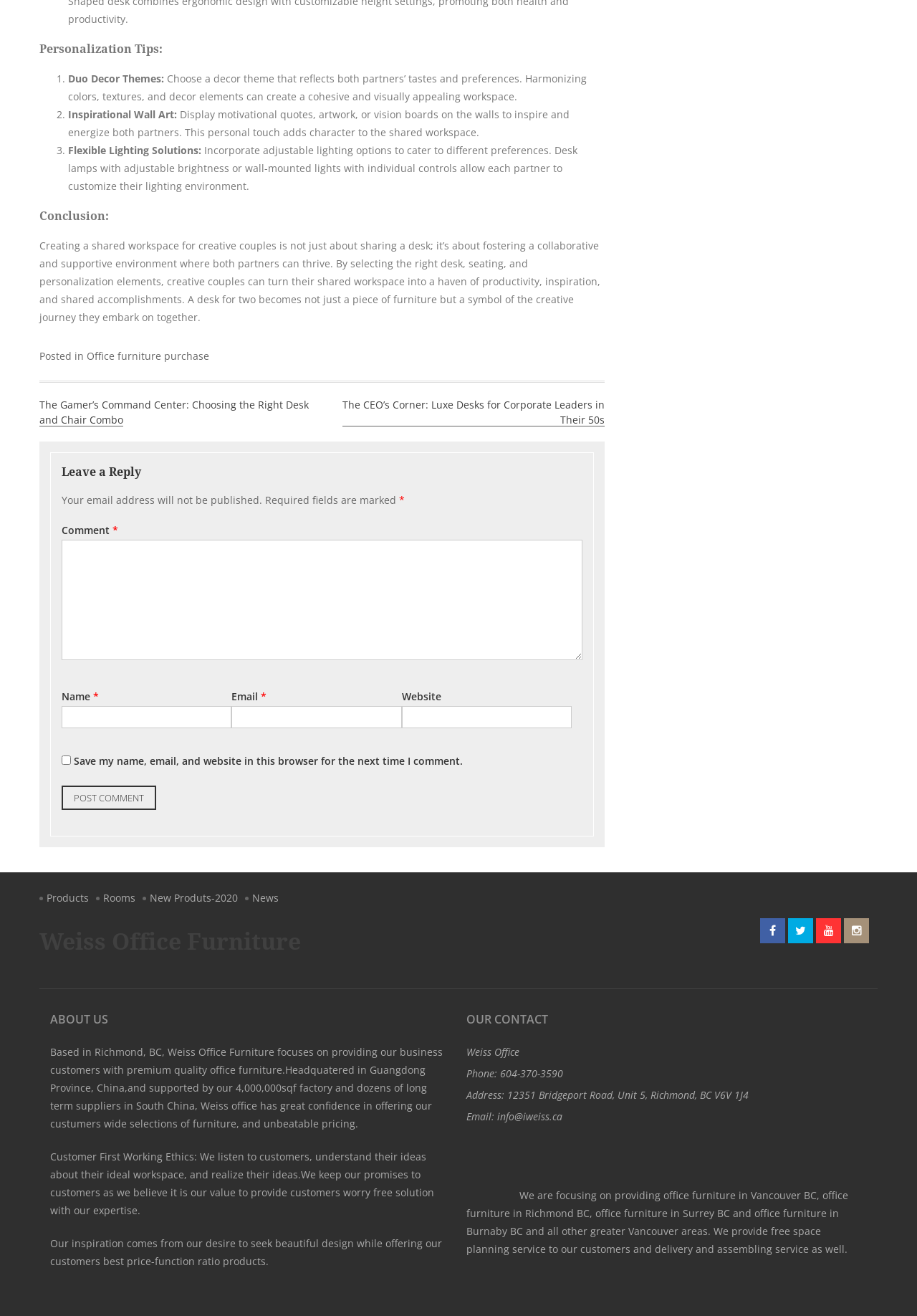Using the details from the image, please elaborate on the following question: What is the focus of the company's business?

The company's focus is mentioned in the 'OUR CONTACT' section, which states that they are 'focusing on providing office furniture in Vancouver BC, office furniture in Richmond BC, office furniture in Surrey BC and office furniture in Burnaby BC and all other greater Vancouver areas'. This suggests that the company specializes in providing office furniture solutions to customers in the Vancouver area.